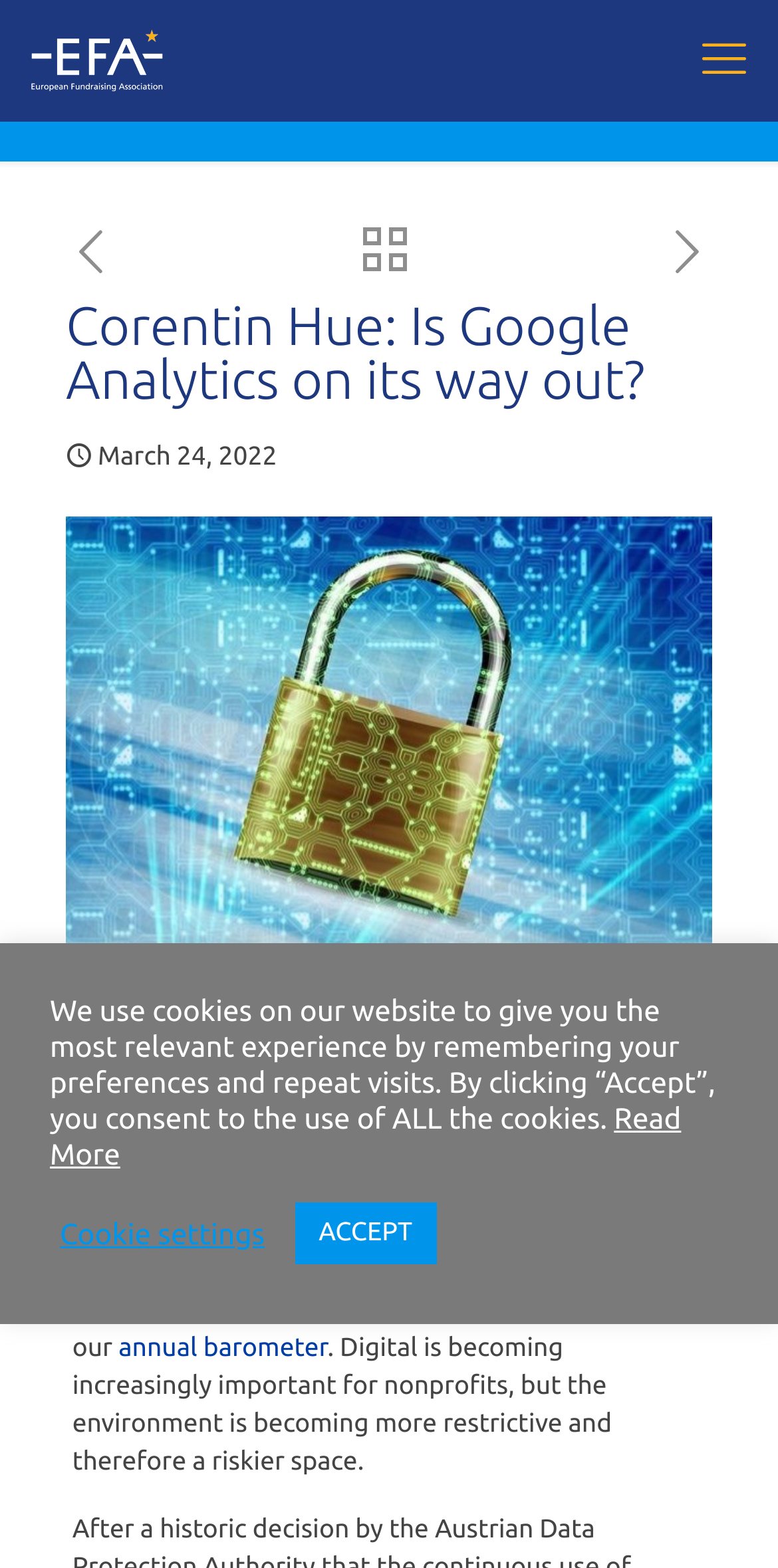Identify the bounding box for the UI element described as: "title="EFA | European Fundraising Association"". Ensure the coordinates are four float numbers between 0 and 1, formatted as [left, top, right, bottom].

[0.038, 0.006, 0.306, 0.07]